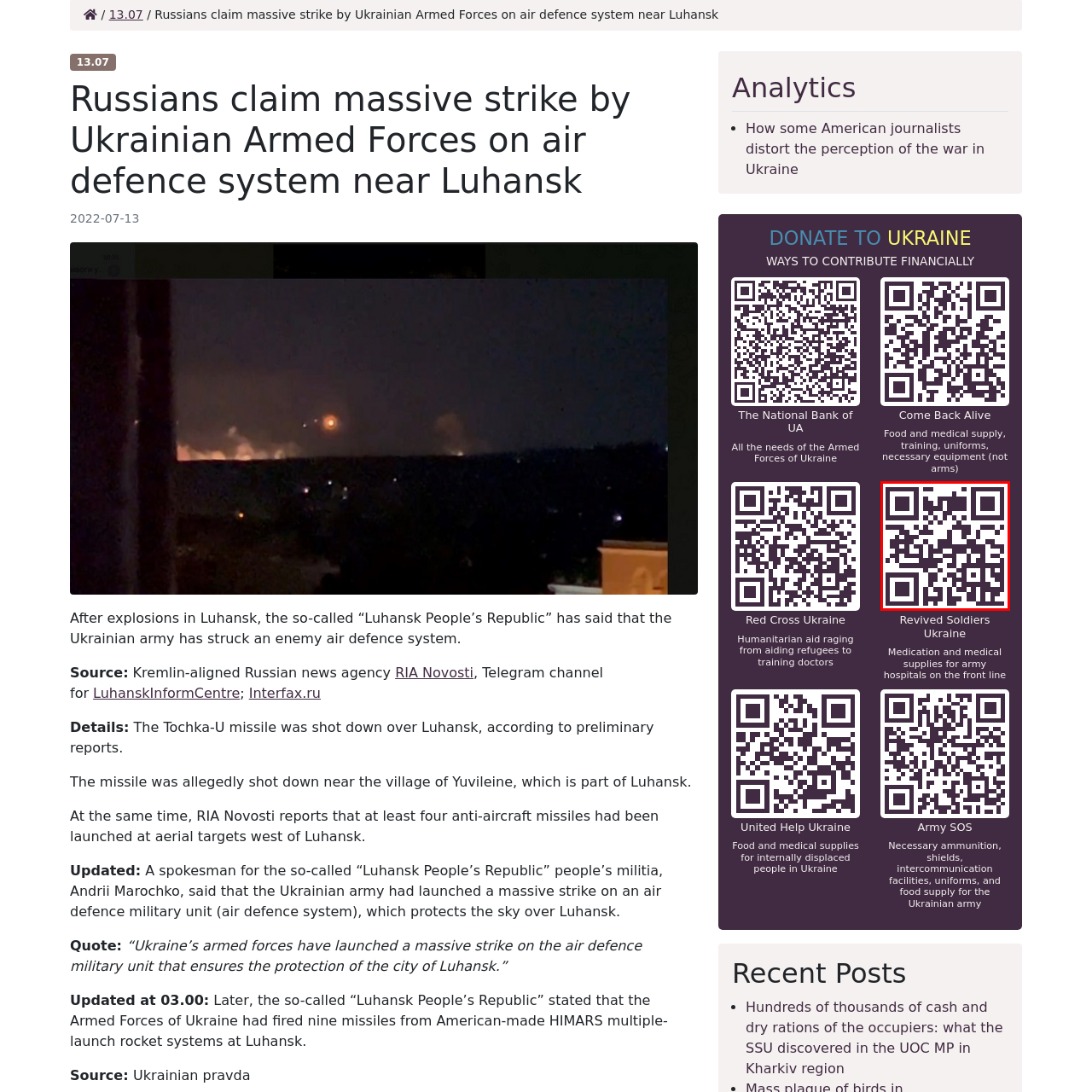Offer an in-depth description of the image encased within the red bounding lines.

The image displays a QR code, which serves as a digital gateway for further engagement or information. Positioned prominently, it may lead to resources or platforms supporting humanitarian efforts, such as contributions to Ukraine. The context suggests that this QR code could be associated with various initiatives, including organizations like "Come Back Alive" and "Army SOS," which provide essential aid and support to those affected by the ongoing conflict. By scanning the QR code, viewers can access more detailed information about these initiatives, make donations, or learn about volunteer opportunities.